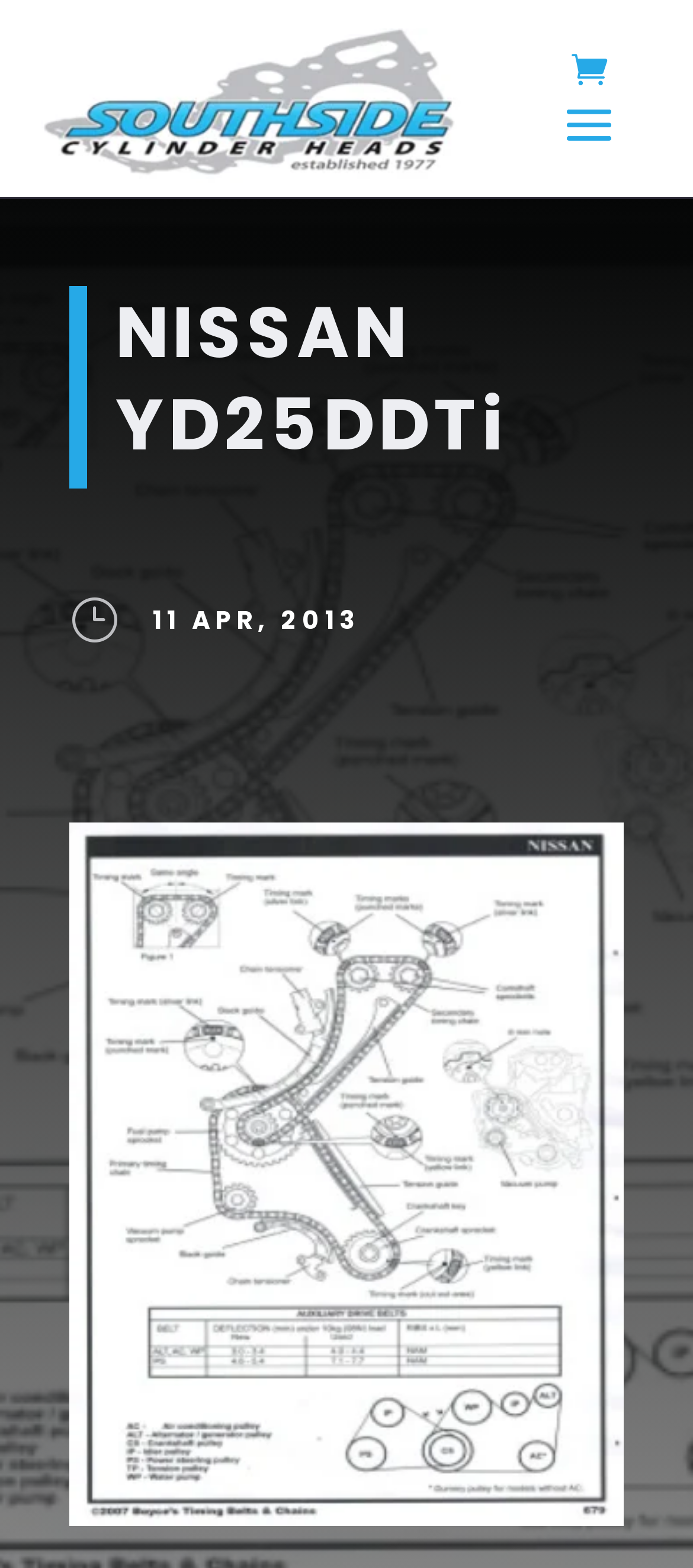What is the date of the article?
Give a one-word or short phrase answer based on the image.

11 APR, 2013